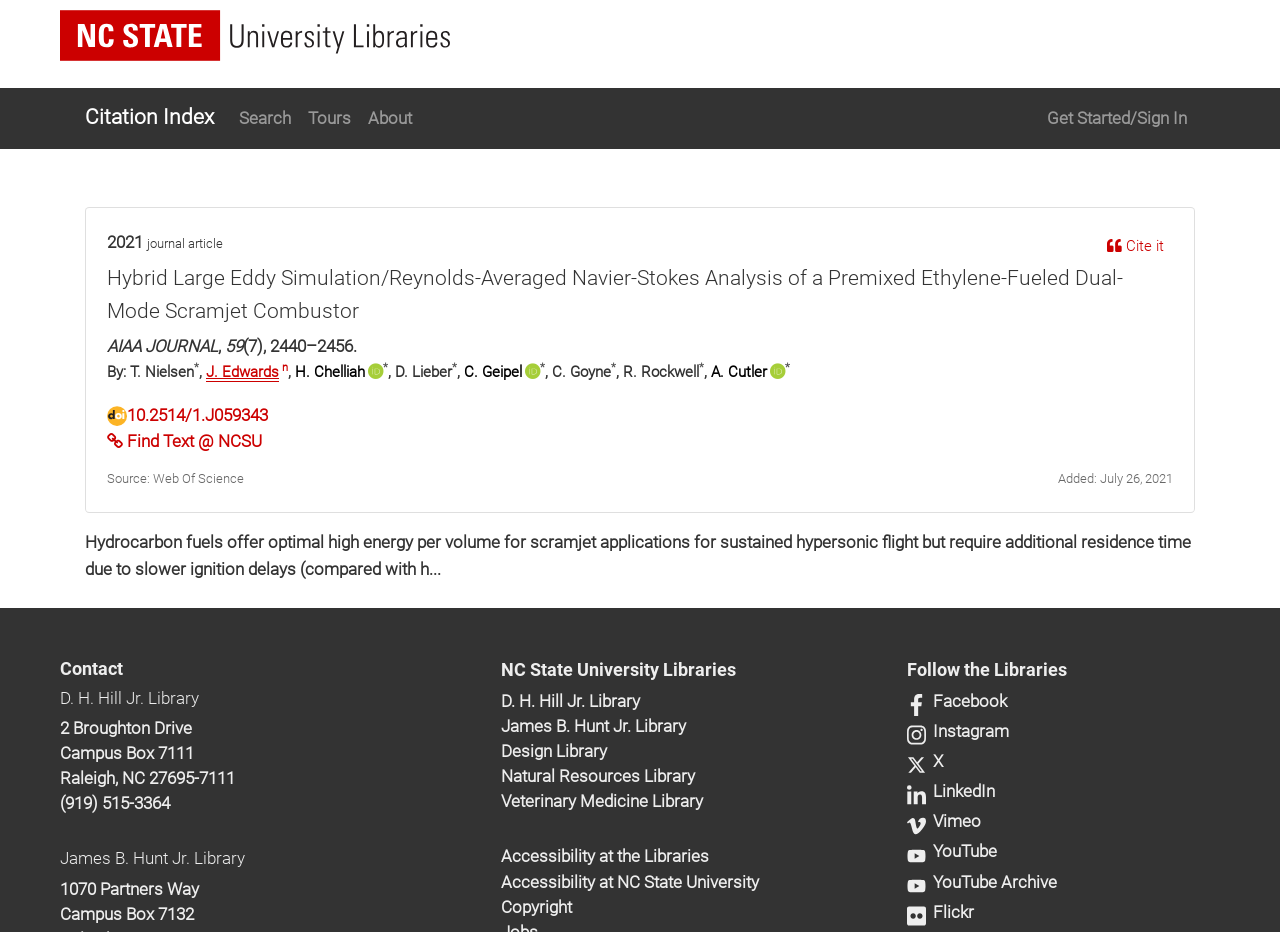Please identify the bounding box coordinates of the region to click in order to complete the task: "Find text at NCSU". The coordinates must be four float numbers between 0 and 1, specified as [left, top, right, bottom].

[0.084, 0.463, 0.205, 0.484]